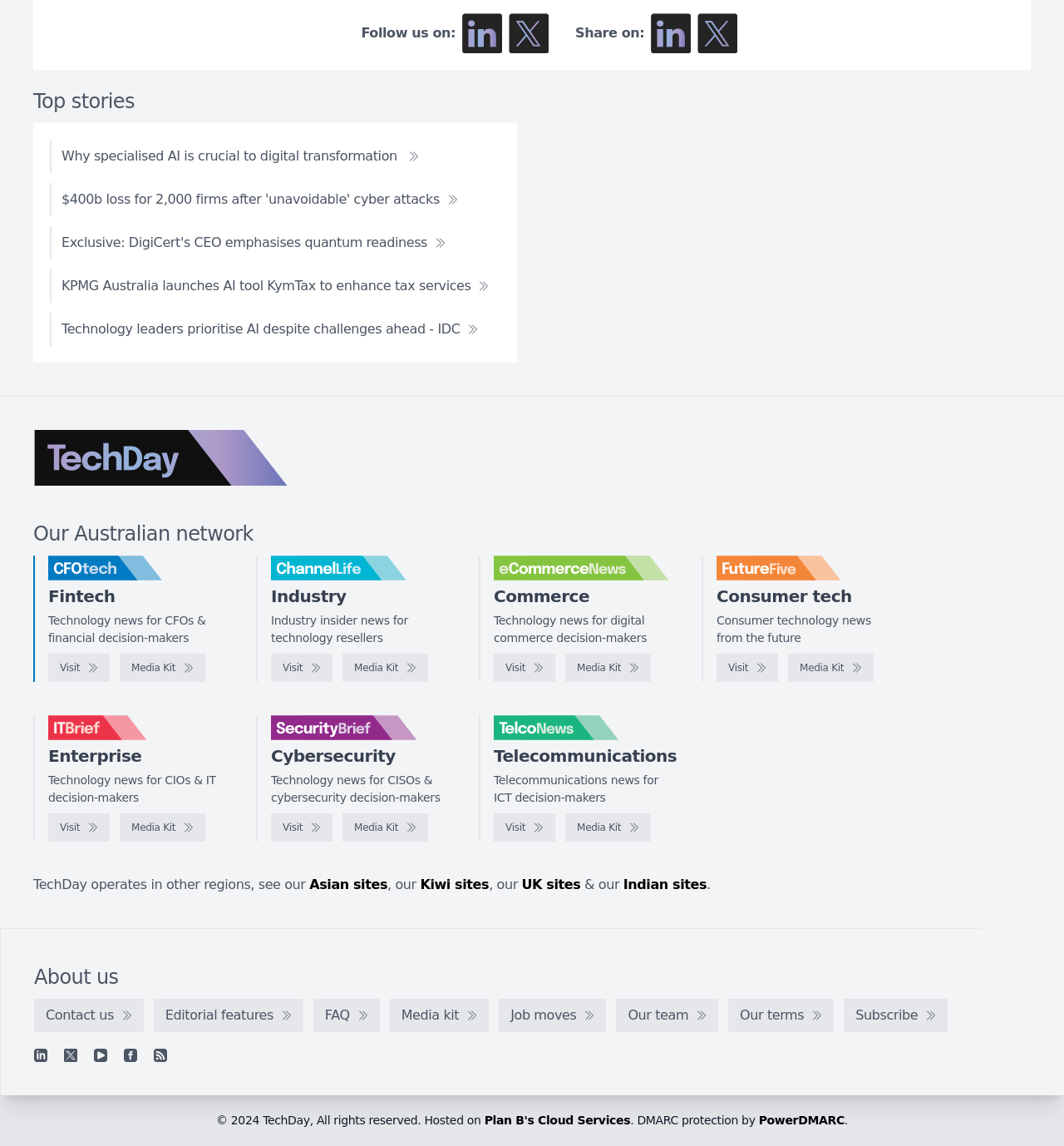Can you find the bounding box coordinates for the element to click on to achieve the instruction: "Follow us on LinkedIn"?

[0.434, 0.012, 0.472, 0.046]